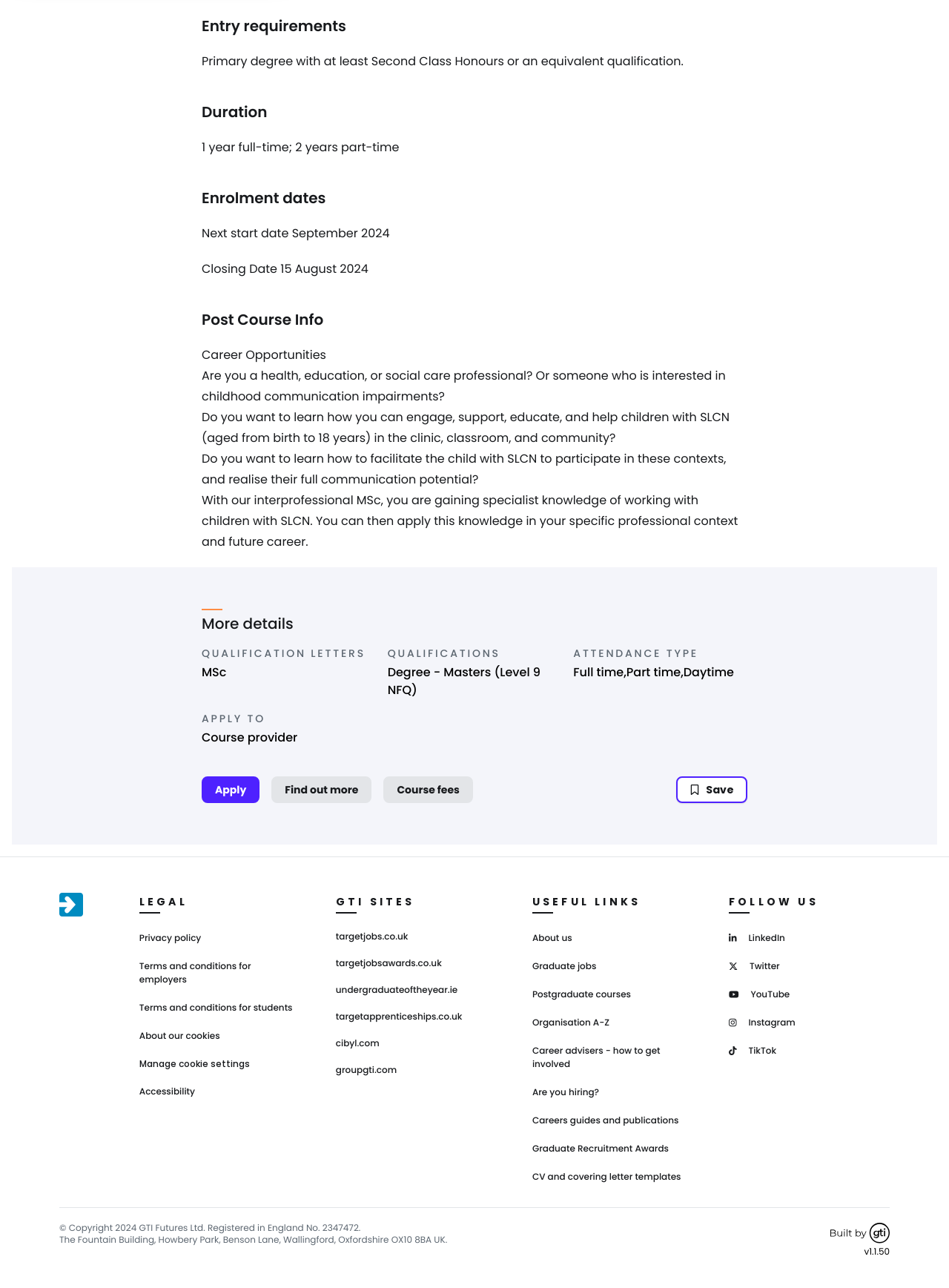What is the attendance type of the course?
Answer the question with a single word or phrase derived from the image.

Full time, Part time, Daytime